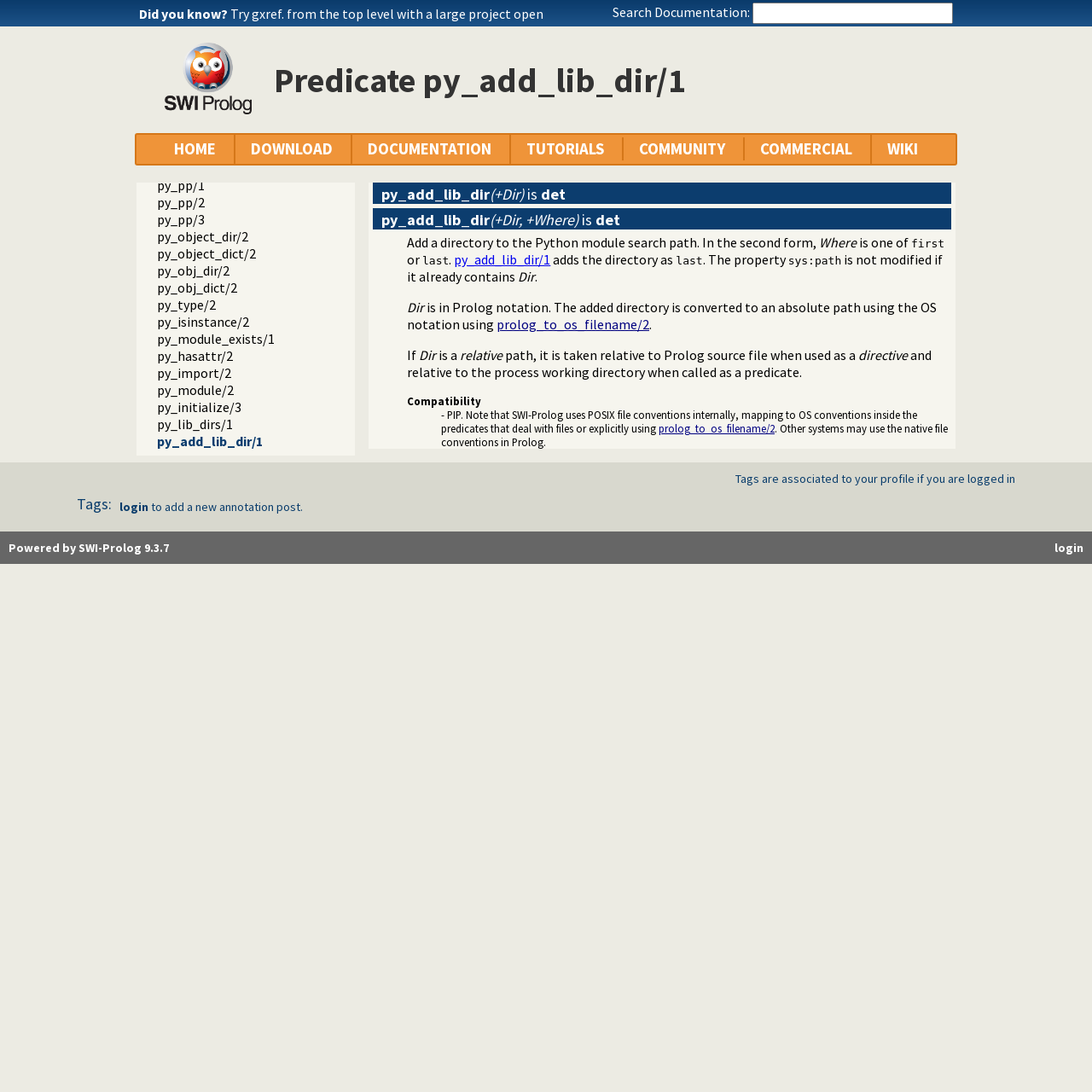Can you find the bounding box coordinates of the area I should click to execute the following instruction: "Search Documentation:"?

[0.689, 0.002, 0.873, 0.022]